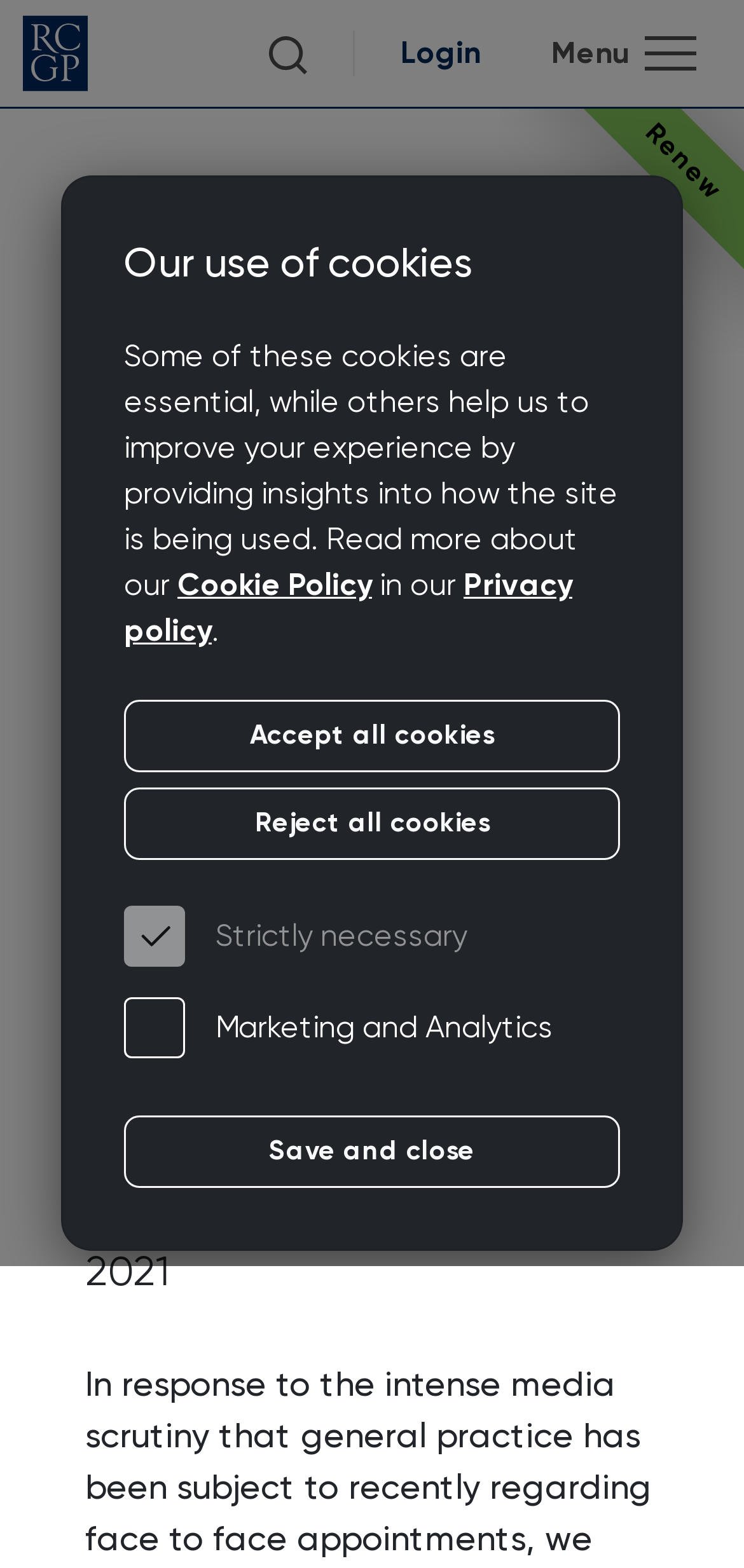Please locate and retrieve the main header text of the webpage.

RCGP Scotland’s Joint Chairs issue letter to press calling out false narrative that GPs are refusing to give face to face appointments